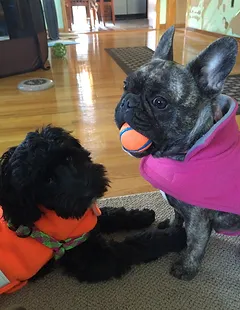Please provide a detailed answer to the question below based on the screenshot: 
What is the dog on the right holding in its mouth?

The caption states that the French Bulldog on the right is holding a bright orange ball in its mouth, which suggests that it is ready to engage in play and is full of energy.